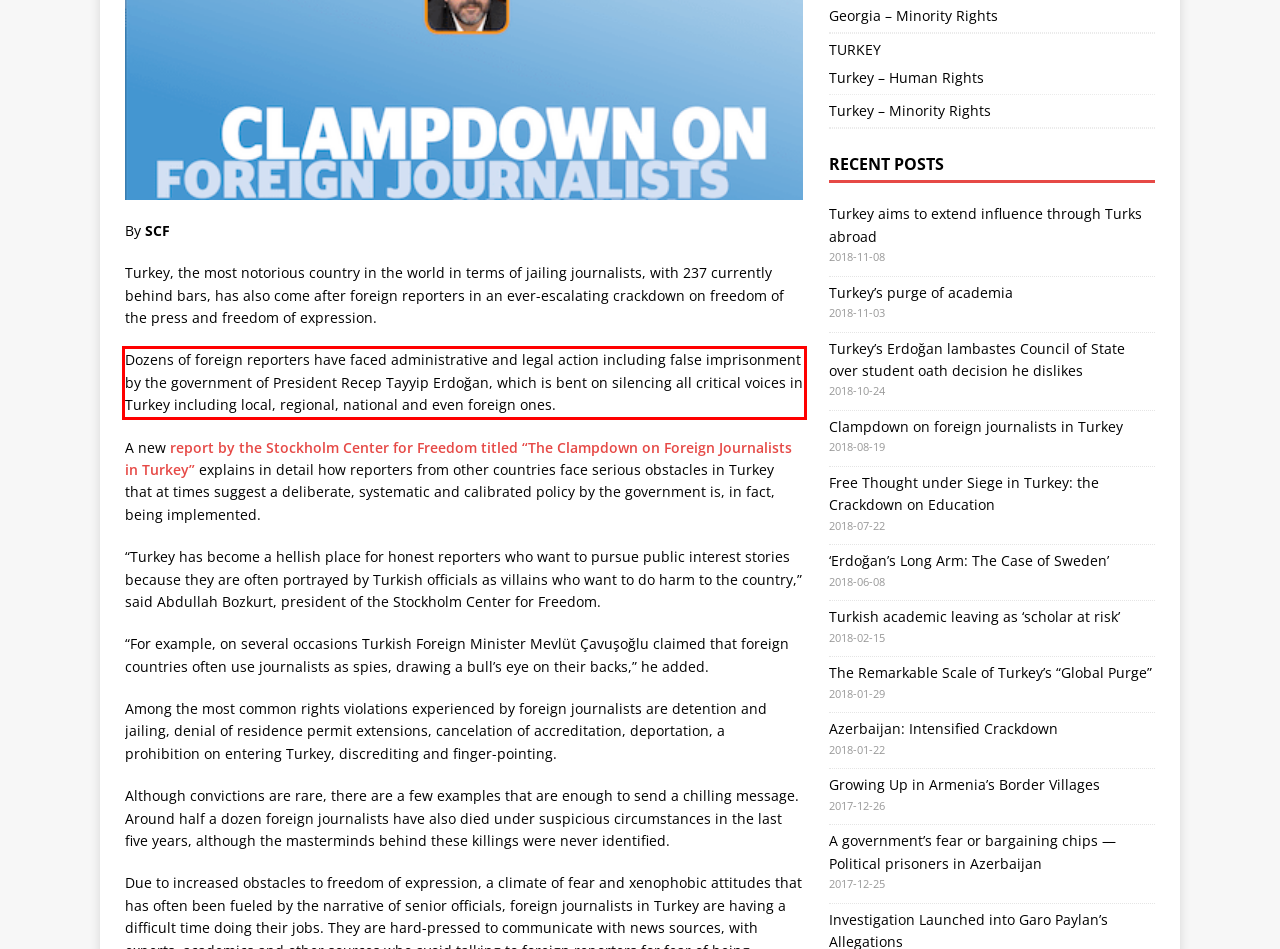From the screenshot of the webpage, locate the red bounding box and extract the text contained within that area.

Dozens of foreign reporters have faced administrative and legal action including false imprisonment by the government of President Recep Tayyip Erdoğan, which is bent on silencing all critical voices in Turkey including local, regional, national and even foreign ones.